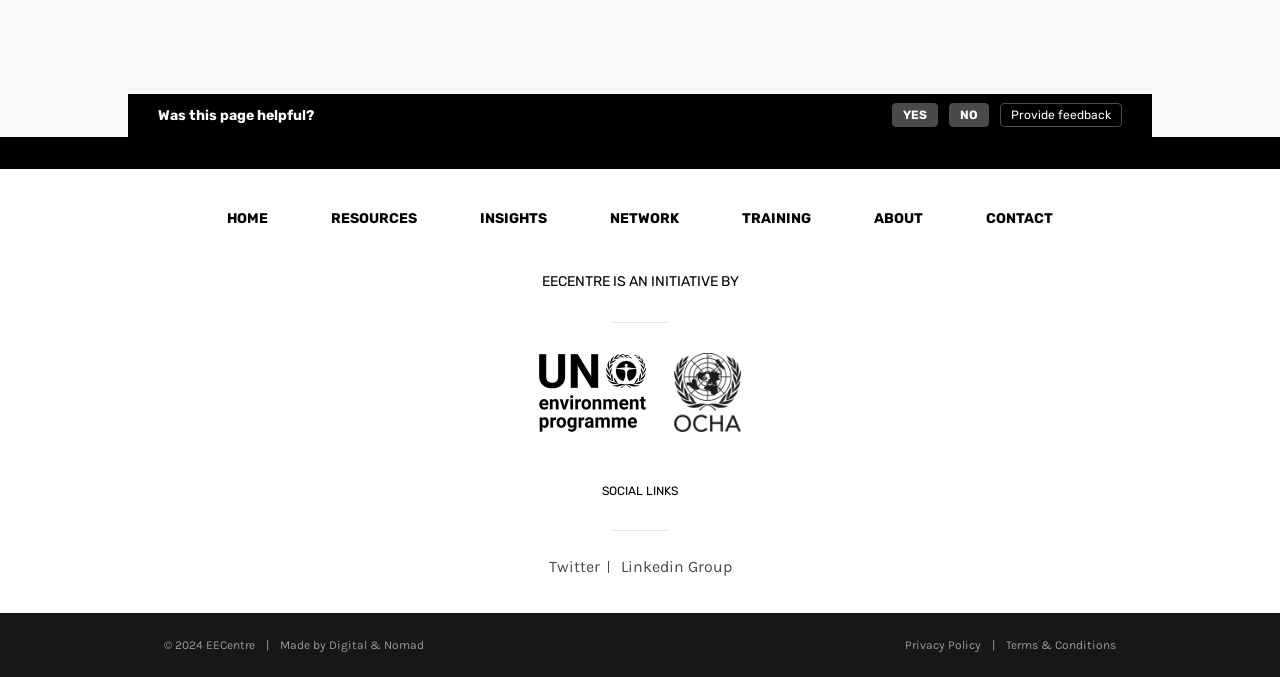With reference to the screenshot, provide a detailed response to the question below:
How many main navigation links are there?

I counted the number of main navigation links, which are HOME, RESOURCES, INSIGHTS, NETWORK, TRAINING, and ABOUT.